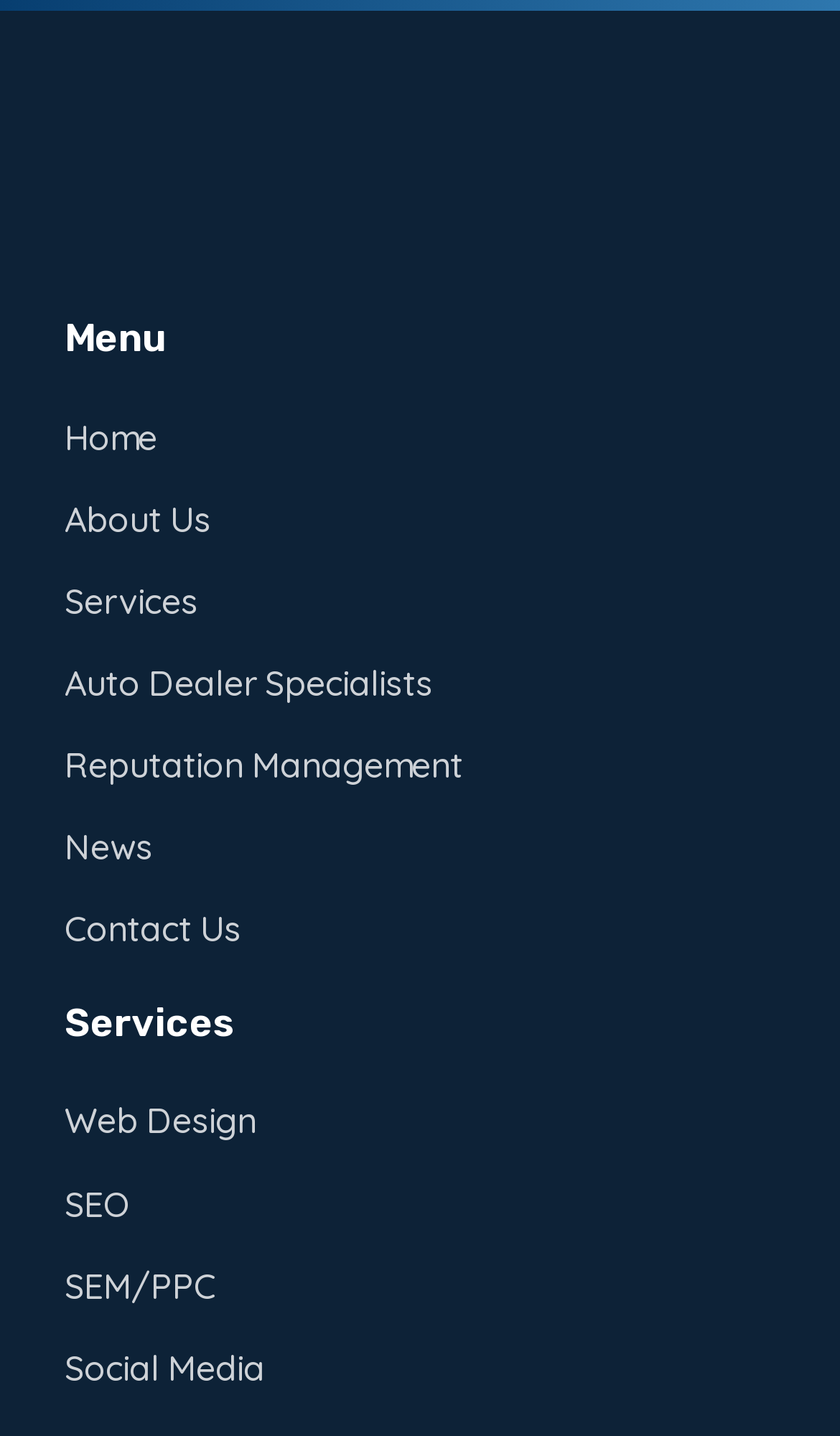What is the second service listed?
Answer briefly with a single word or phrase based on the image.

SEO